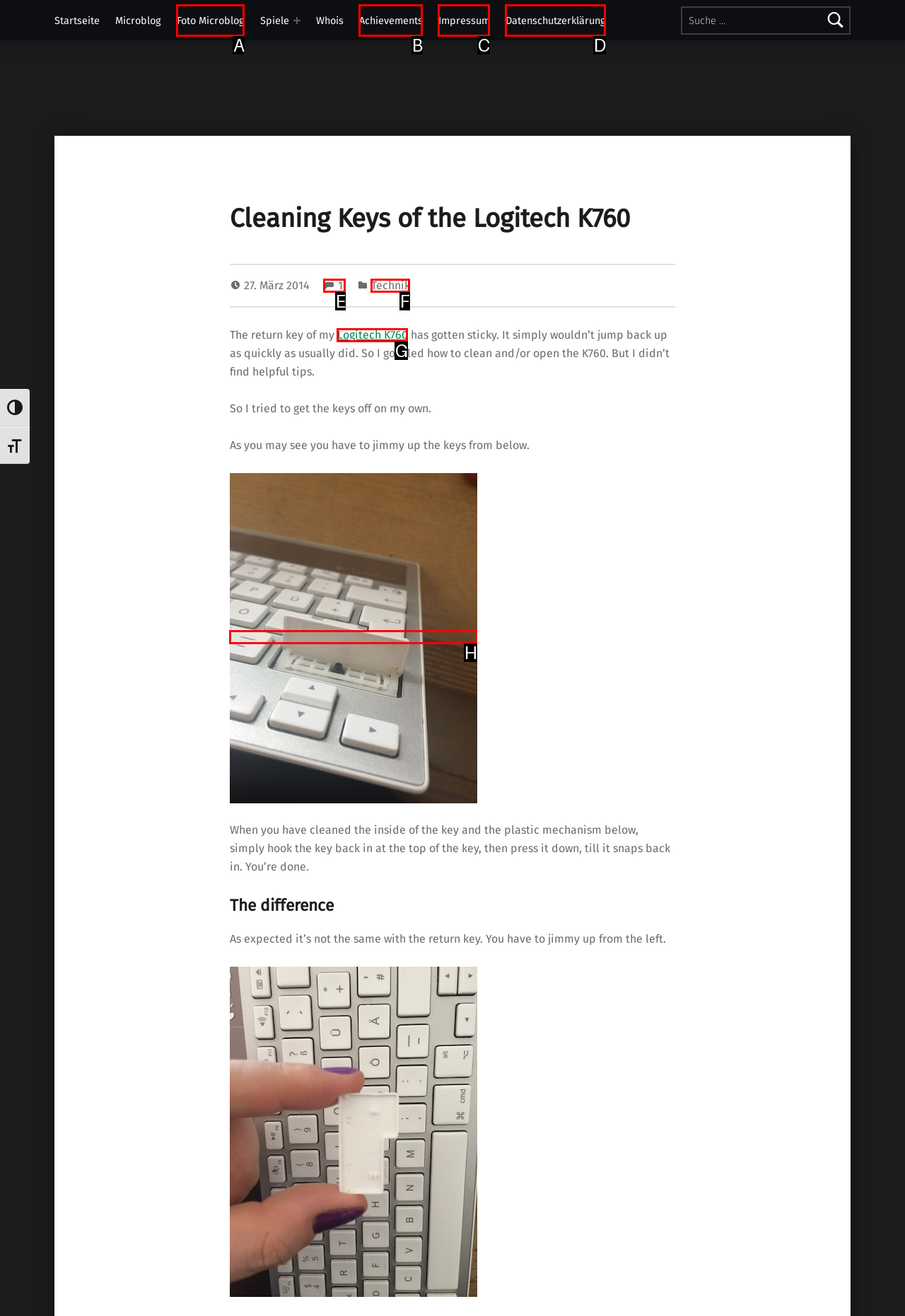Please select the letter of the HTML element that fits the description: Diversified Educational Foundation. Answer with the option's letter directly.

None